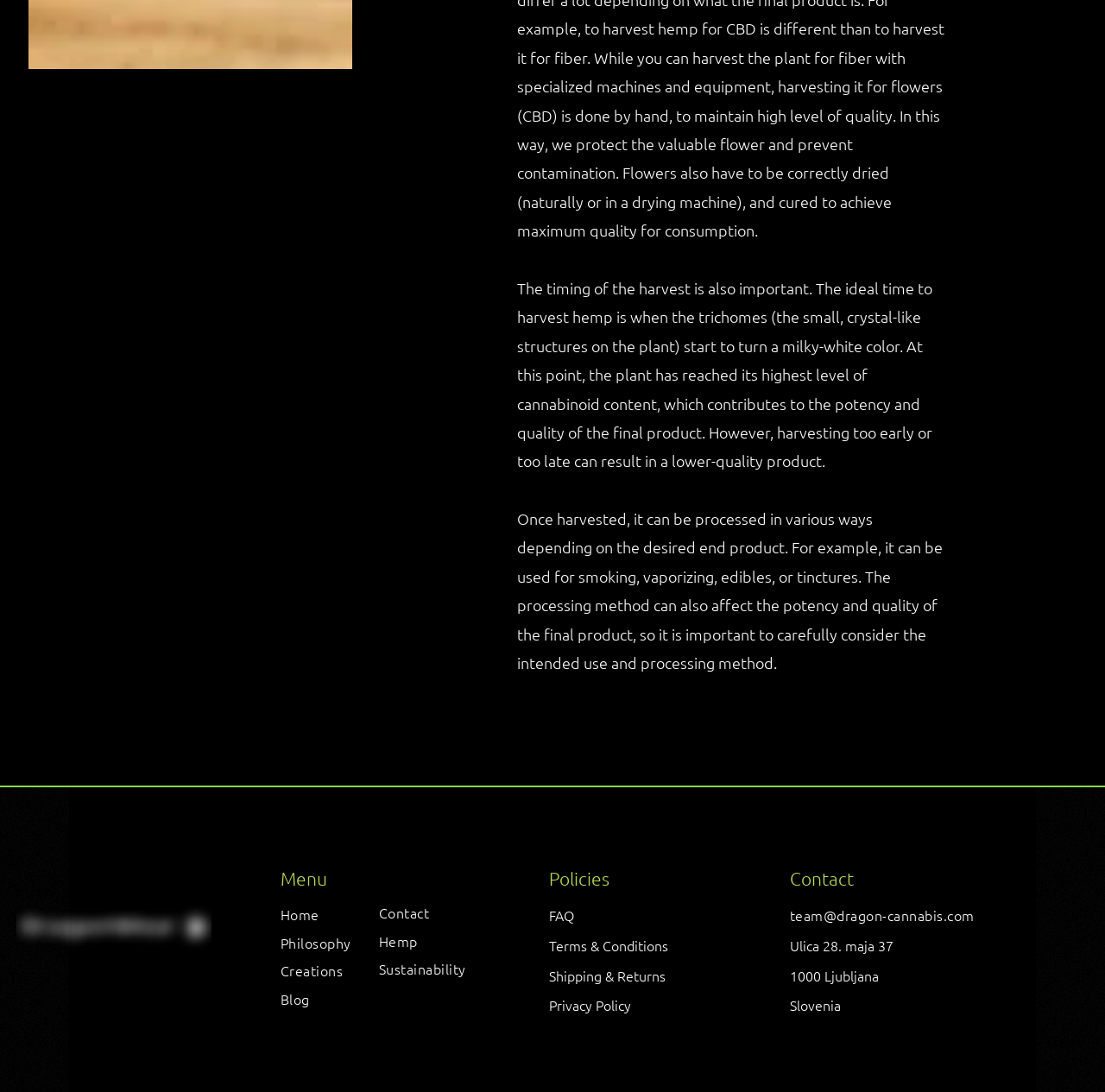Bounding box coordinates must be specified in the format (top-left x, top-left y, bottom-right x, bottom-right y). All values should be floating point numbers between 0 and 1. What are the bounding box coordinates of the UI element described as: Shipping & Returns

[0.497, 0.884, 0.602, 0.902]